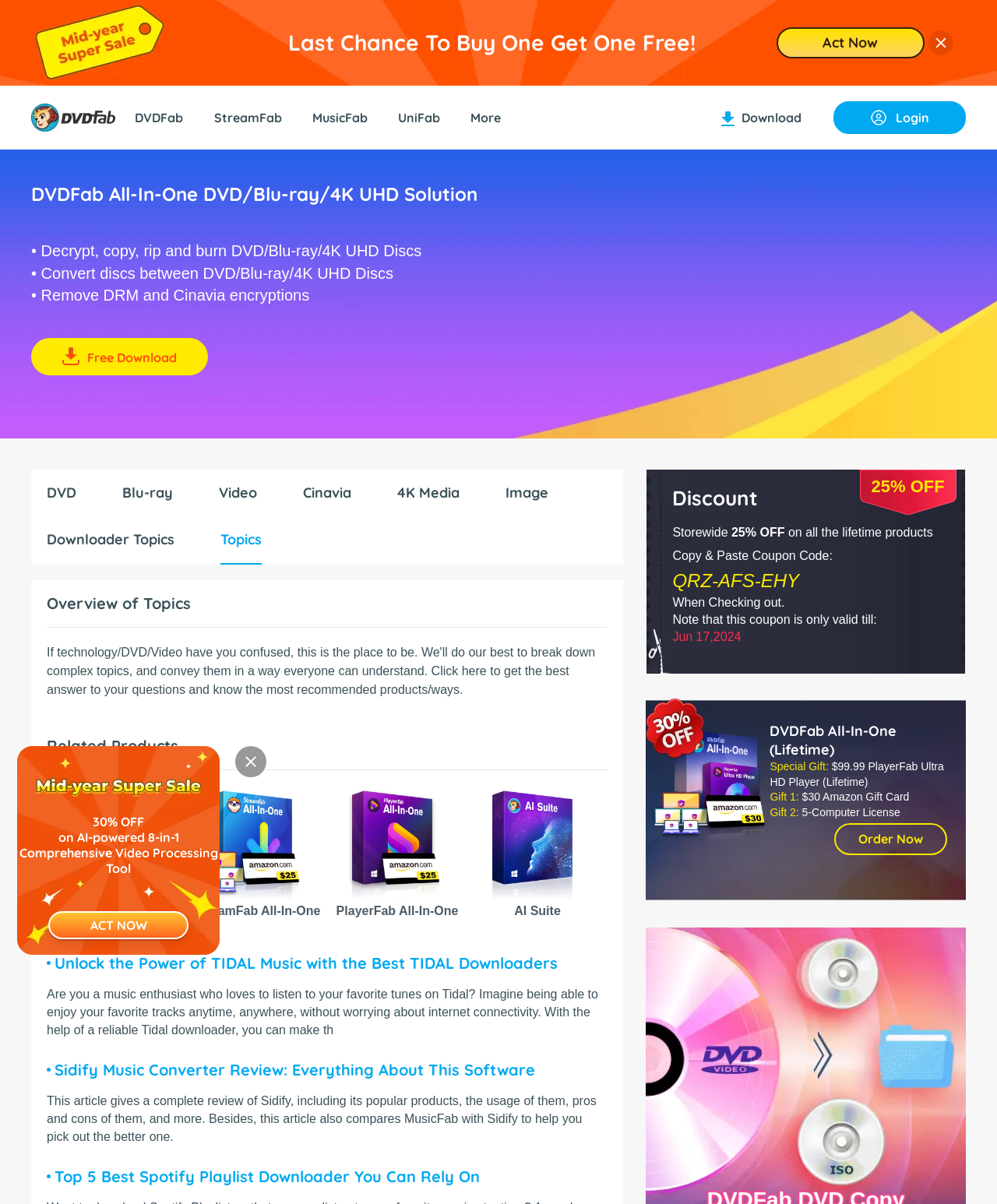Use a single word or phrase to answer this question: 
How many gifts are offered with the DVDFab All-In-One purchase?

2